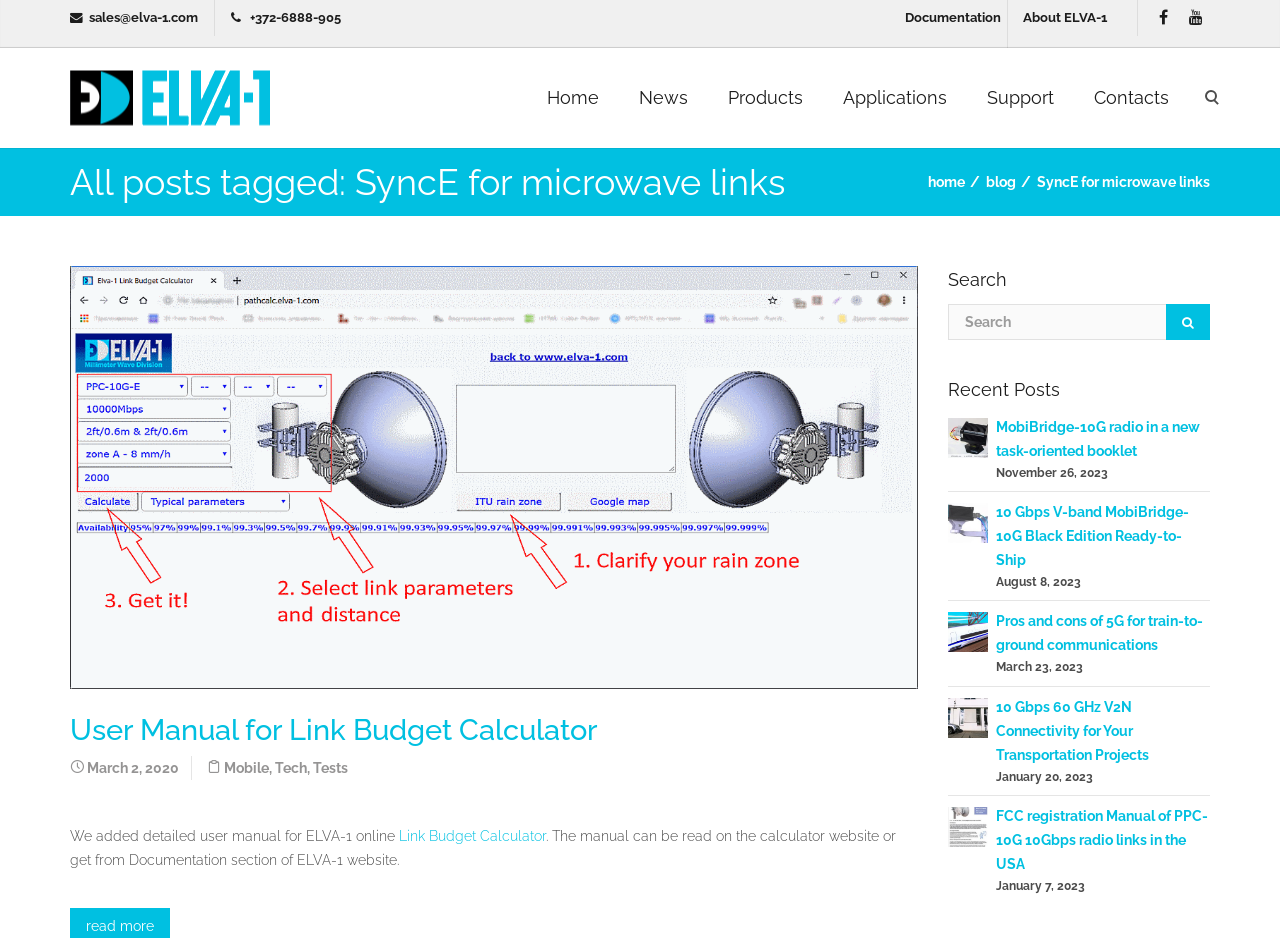Extract the primary heading text from the webpage.

All posts tagged: SyncE for microwave links